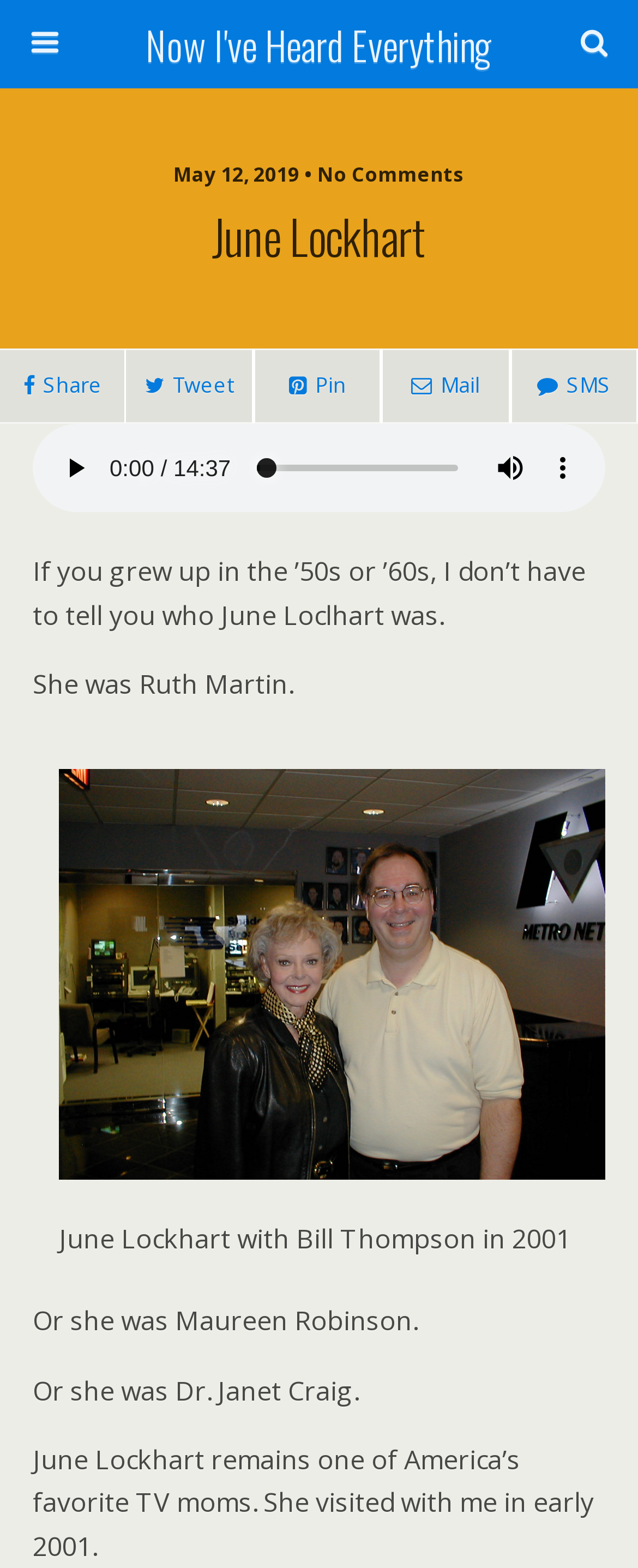Locate the bounding box coordinates of the clickable region necessary to complete the following instruction: "Play the audio". Provide the coordinates in the format of four float numbers between 0 and 1, i.e., [left, top, right, bottom].

[0.077, 0.282, 0.159, 0.315]